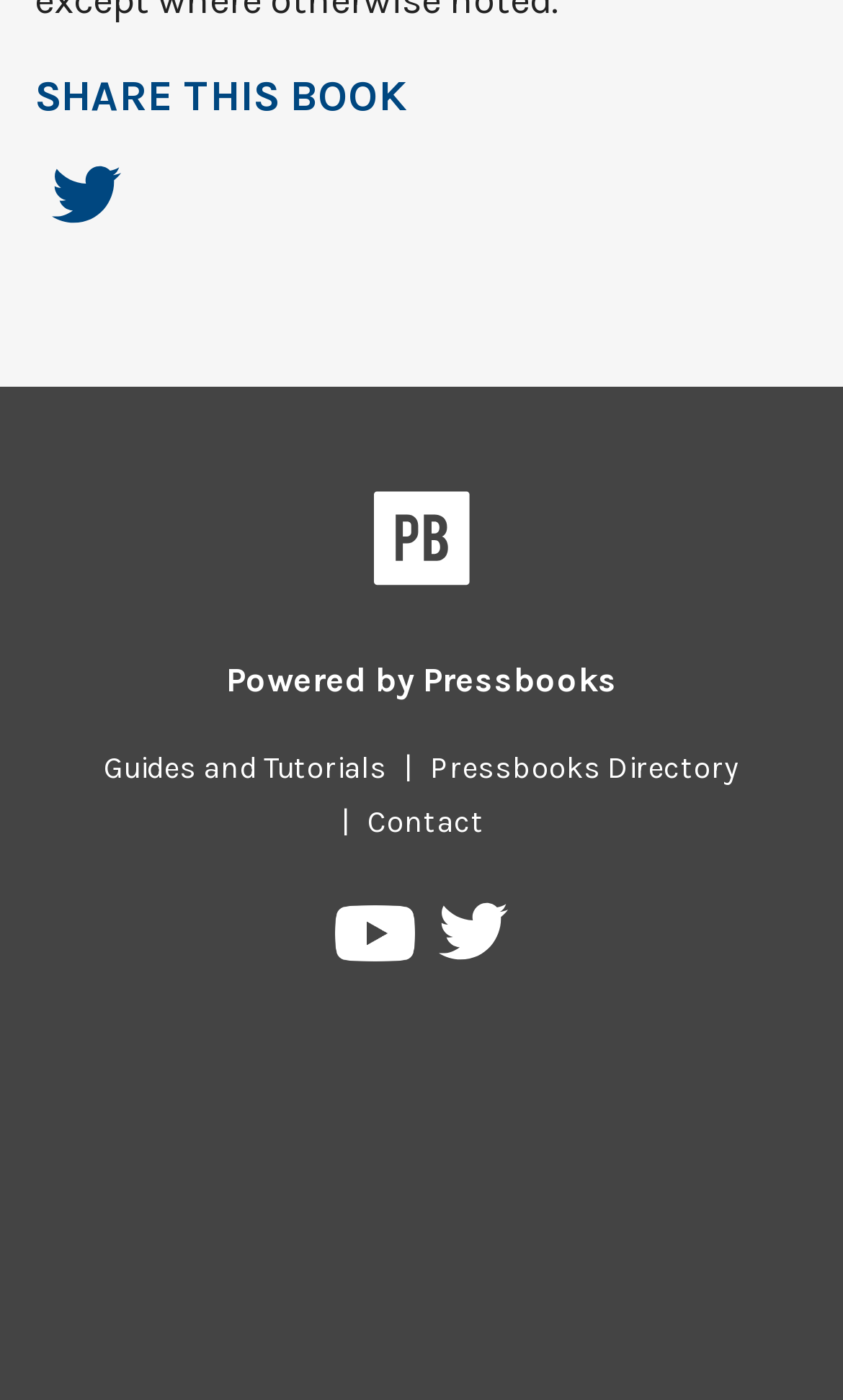Could you determine the bounding box coordinates of the clickable element to complete the instruction: "Visit Pressbooks Directory"? Provide the coordinates as four float numbers between 0 and 1, i.e., [left, top, right, bottom].

[0.49, 0.536, 0.897, 0.562]